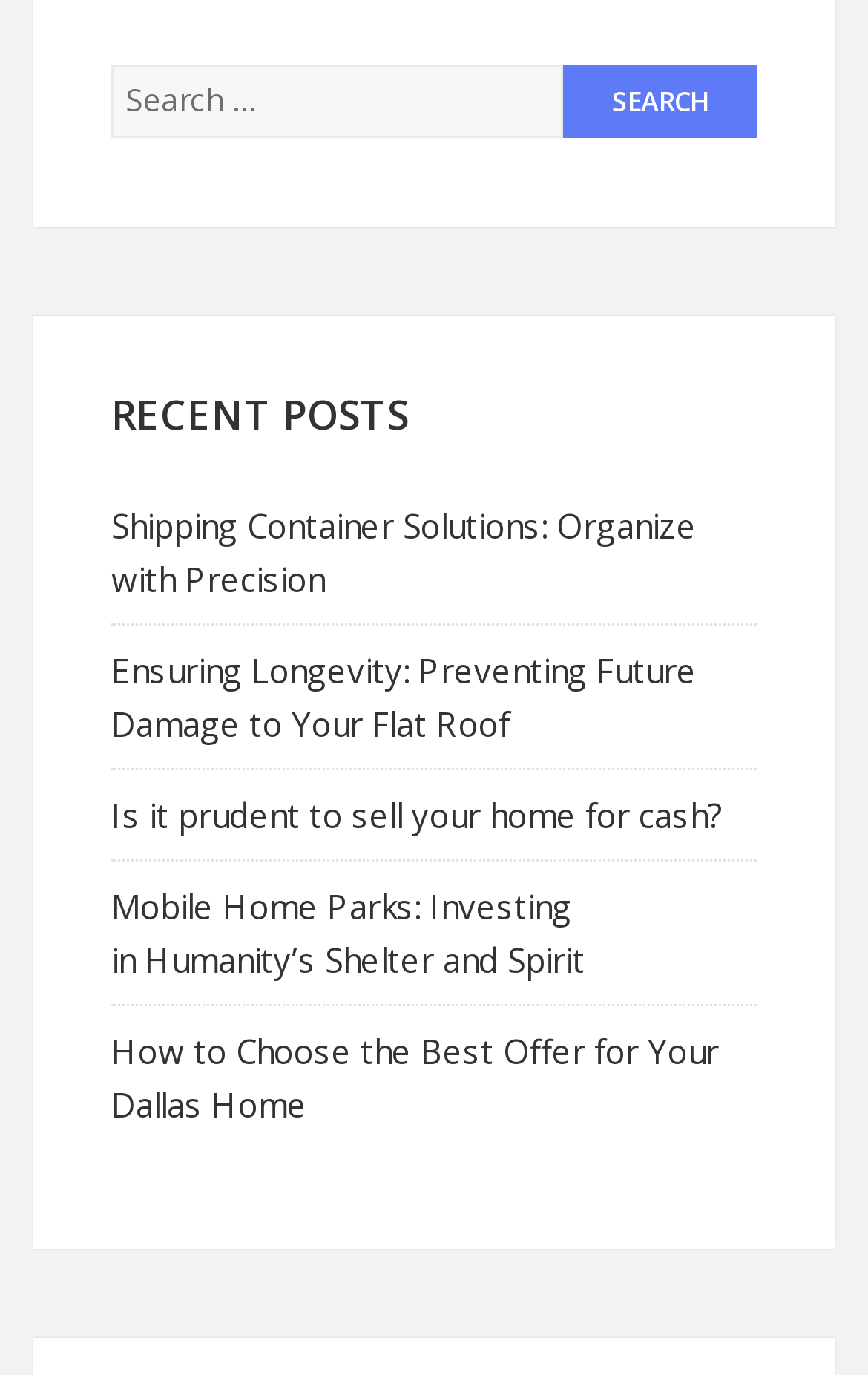Given the element description: "value="Search"", predict the bounding box coordinates of this UI element. The coordinates must be four float numbers between 0 and 1, given as [left, top, right, bottom].

[0.649, 0.047, 0.872, 0.101]